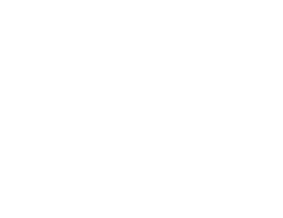Describe the image with as much detail as possible.

The image features the cover of the "Latest Product Catalog for Explosion-Proof CCC Certification." It showcases the title prominently, suggesting a focus on products compliant with explosion-proof standards. This catalog likely includes essential information regarding the specifications, compliance standards, and offerings pertinent to explosion-proof equipment and certification processes, making it a valuable resource for industries requiring adherence to safety and regulatory measures. The catalog is designed to support manufacturers and businesses in navigating the complexities of explosion-proof certification, ensuring their products meet necessary legal requirements for market approval and safety.